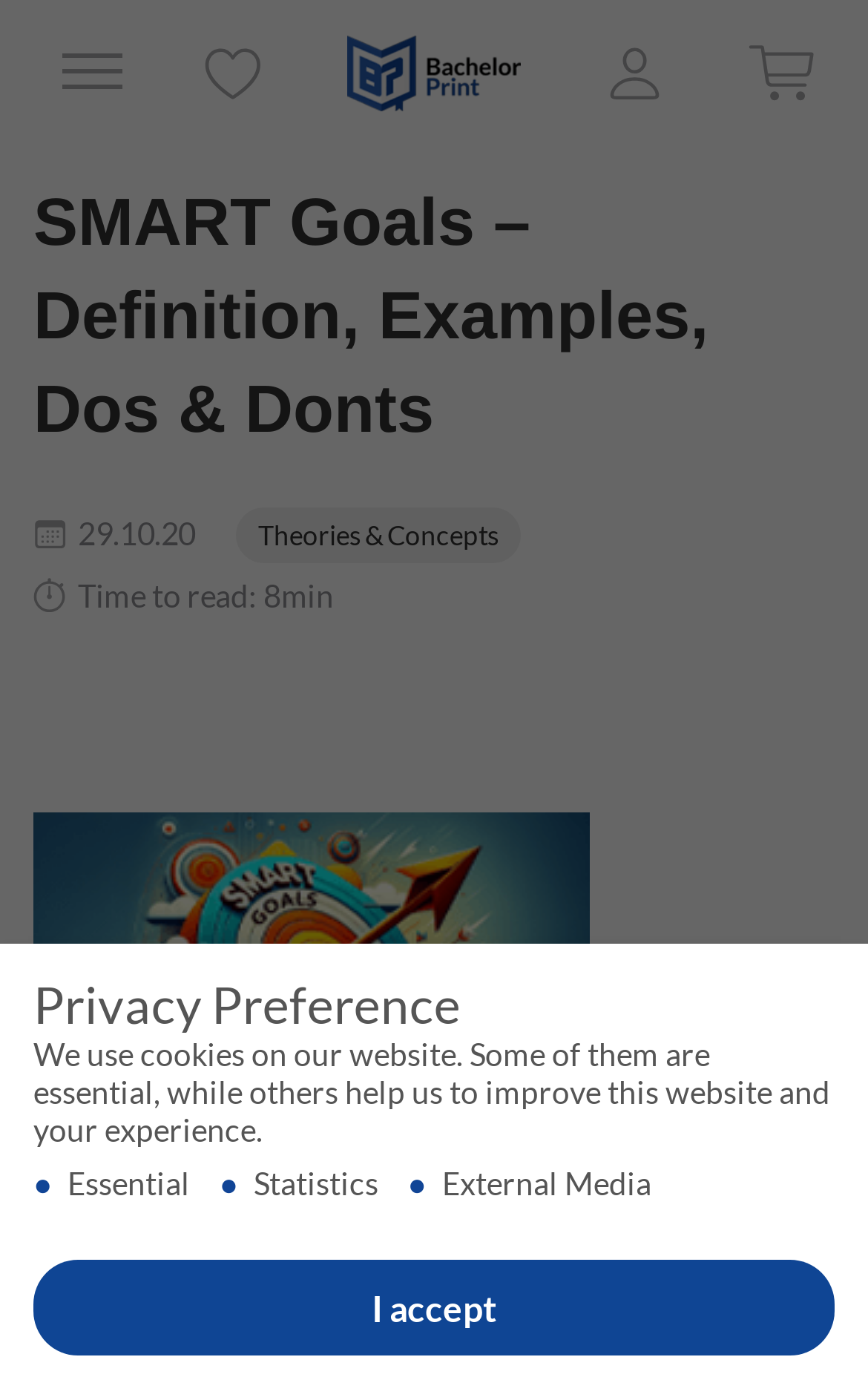Determine the bounding box for the UI element described here: "title="My Account"".

[0.703, 0.047, 0.762, 0.078]